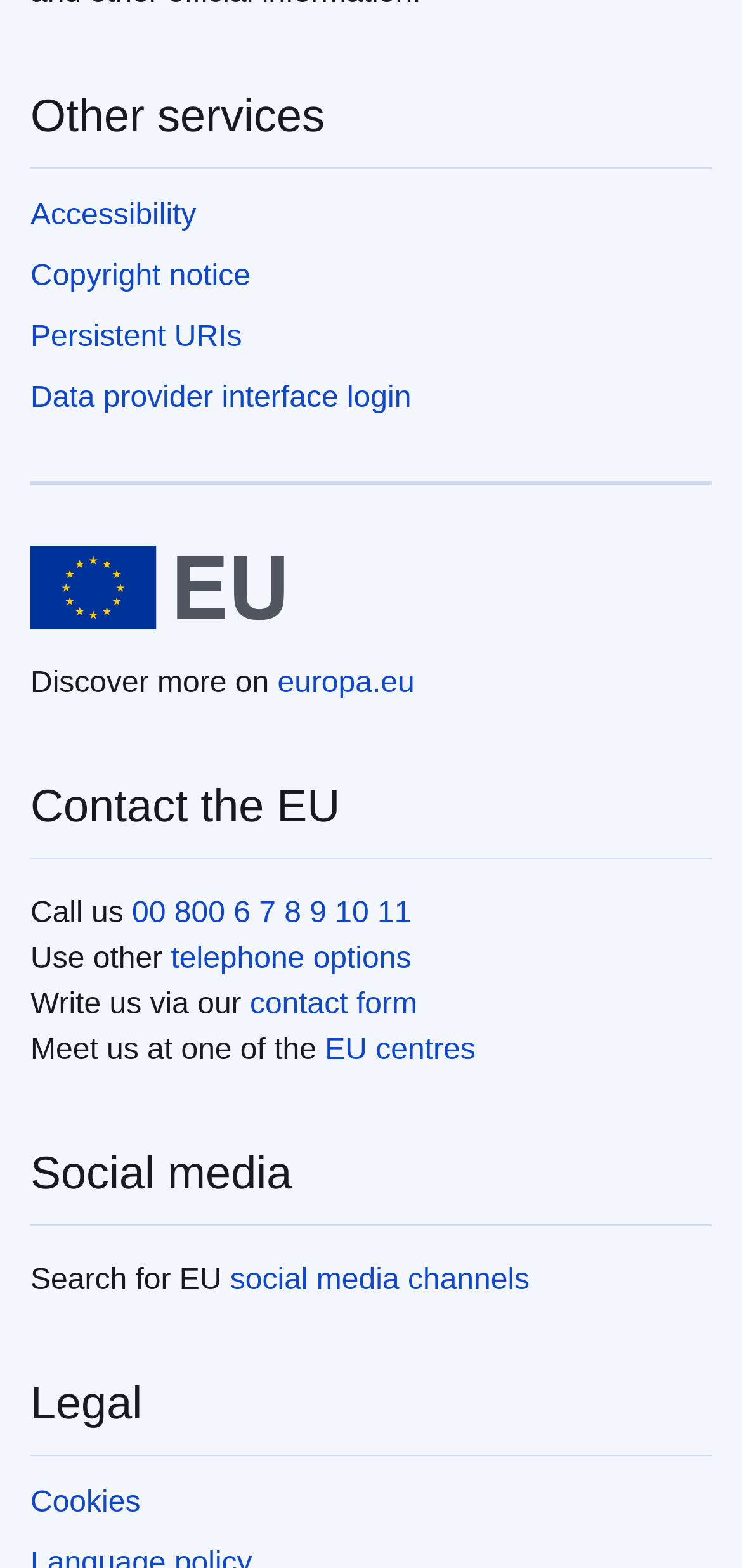Locate the bounding box coordinates of the clickable area needed to fulfill the instruction: "Visit europa.eu".

[0.374, 0.425, 0.559, 0.446]